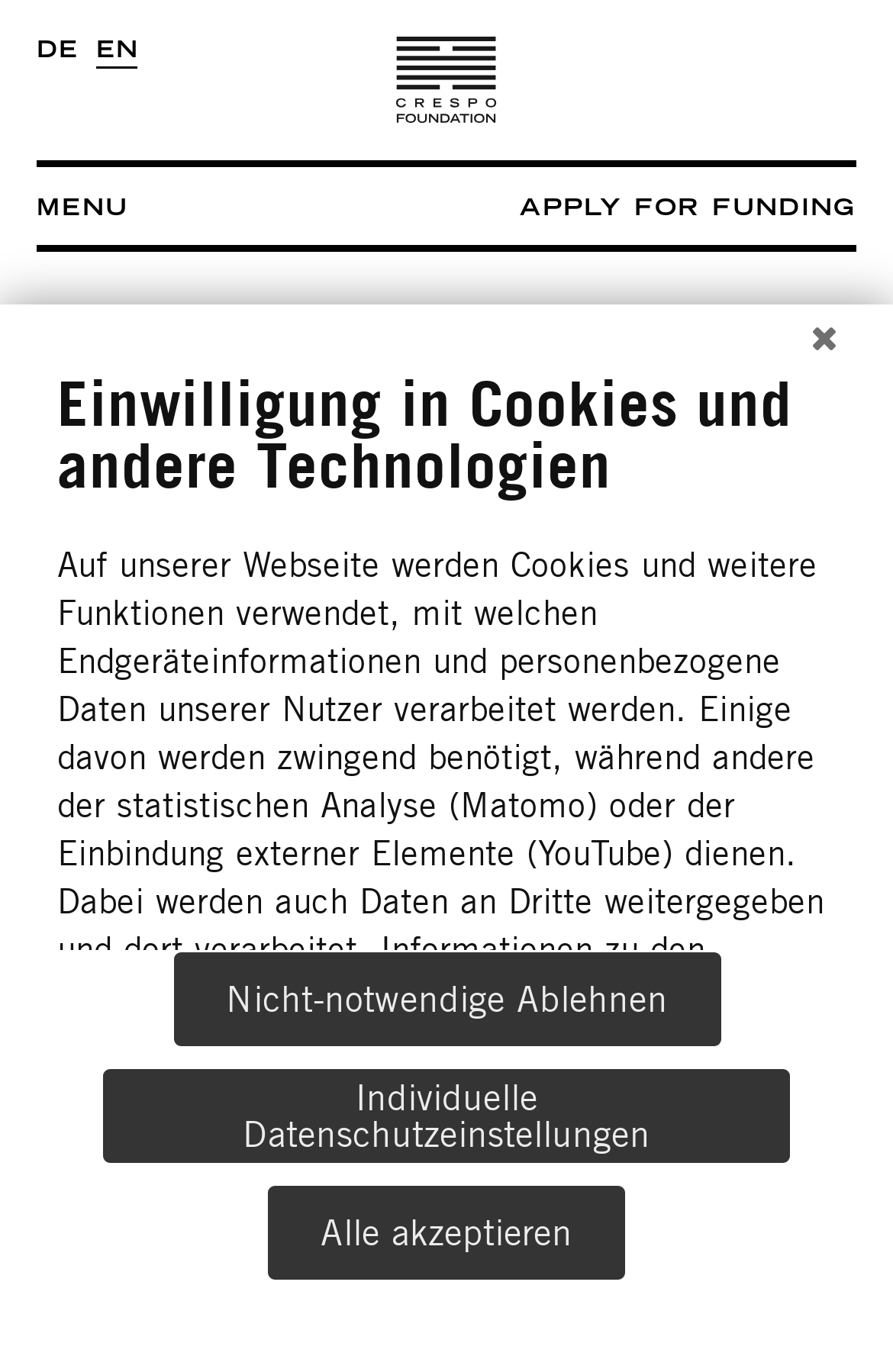Answer the question using only a single word or phrase: 
What is the toggle button for?

More about our work